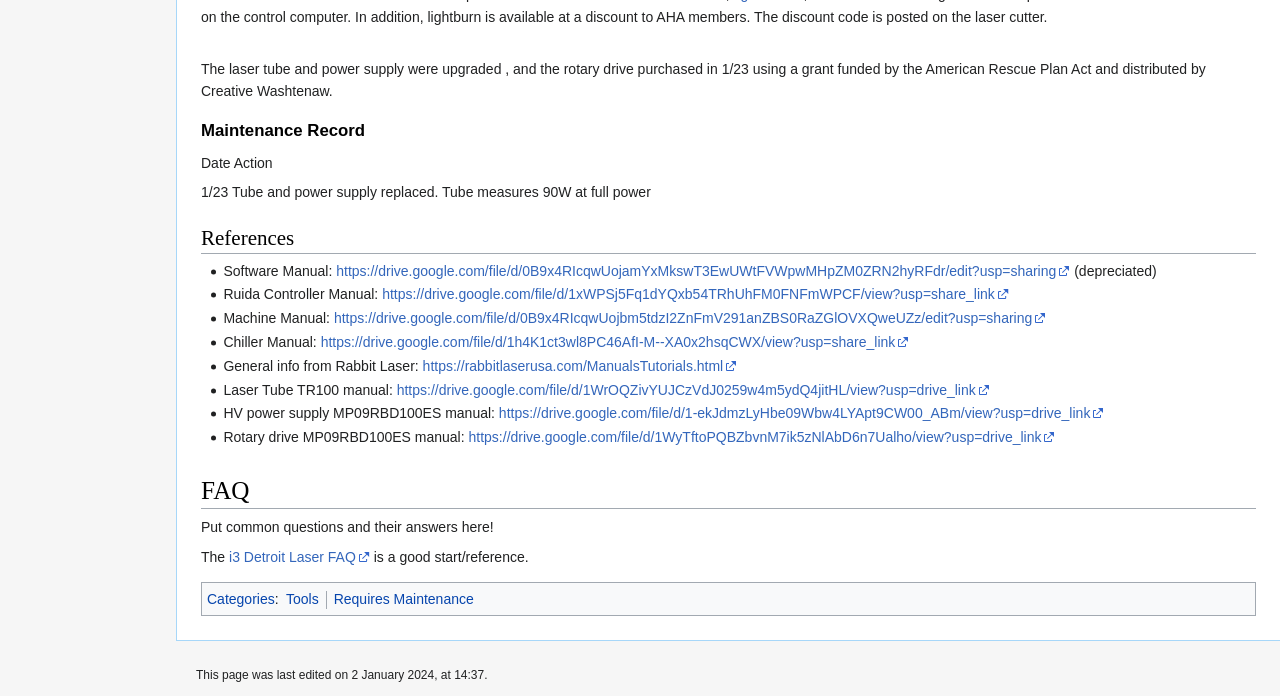What is the purpose of the 'FAQ' section?
Provide a detailed answer to the question using information from the image.

I inferred the purpose of the 'FAQ' section by reading the text 'Put common questions and their answers here!', which suggests that this section is intended to provide answers to frequently asked questions.